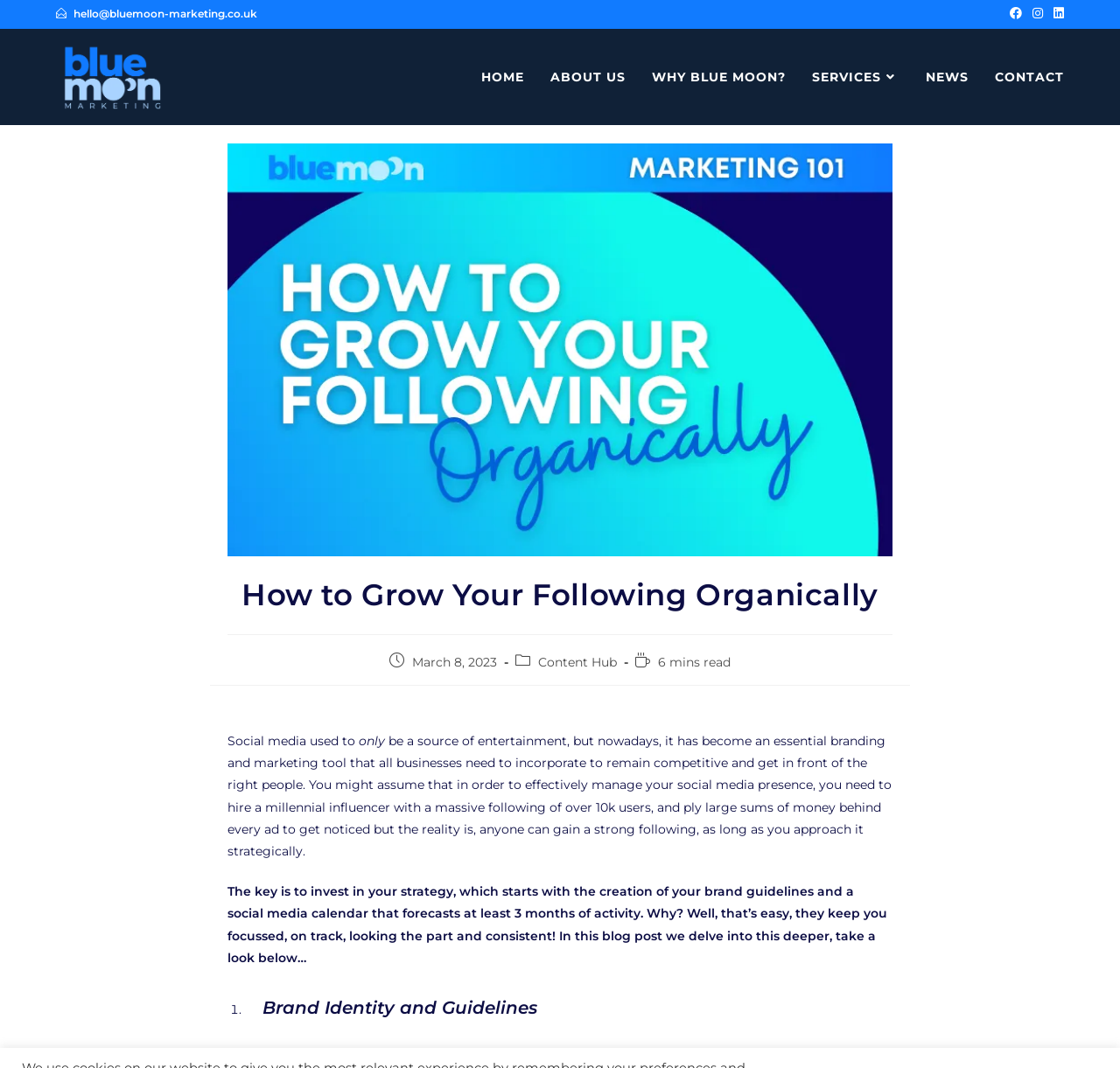Please locate the bounding box coordinates of the element that should be clicked to achieve the given instruction: "Visit the HOME page".

[0.418, 0.034, 0.48, 0.111]